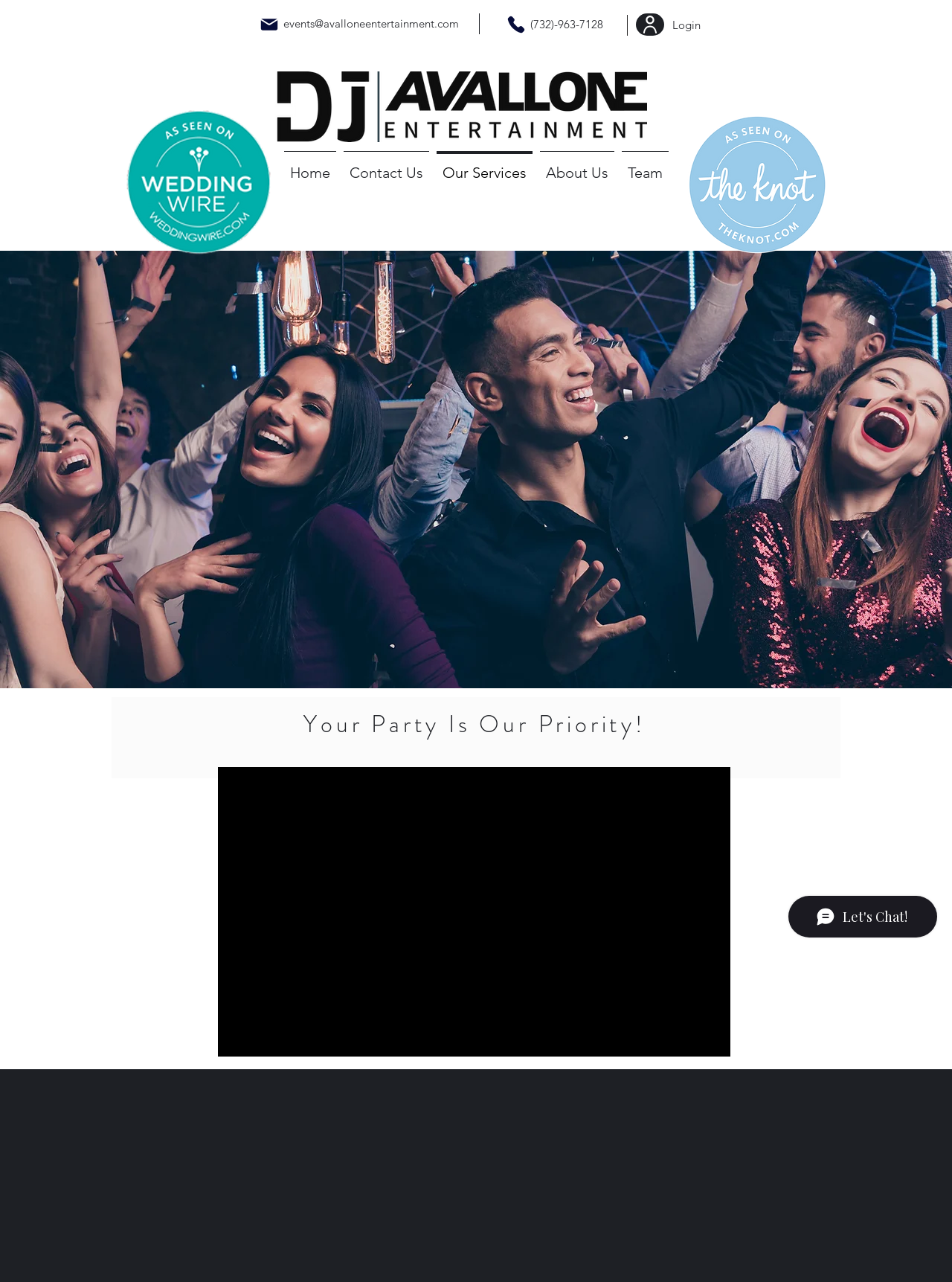What is the company's profession?
Look at the screenshot and provide an in-depth answer.

I inferred this by looking at the meta description which mentions 'New Jersey DJ / MC company' and the overall content of the webpage which suggests that the company offers DJ and MC services for private parties.